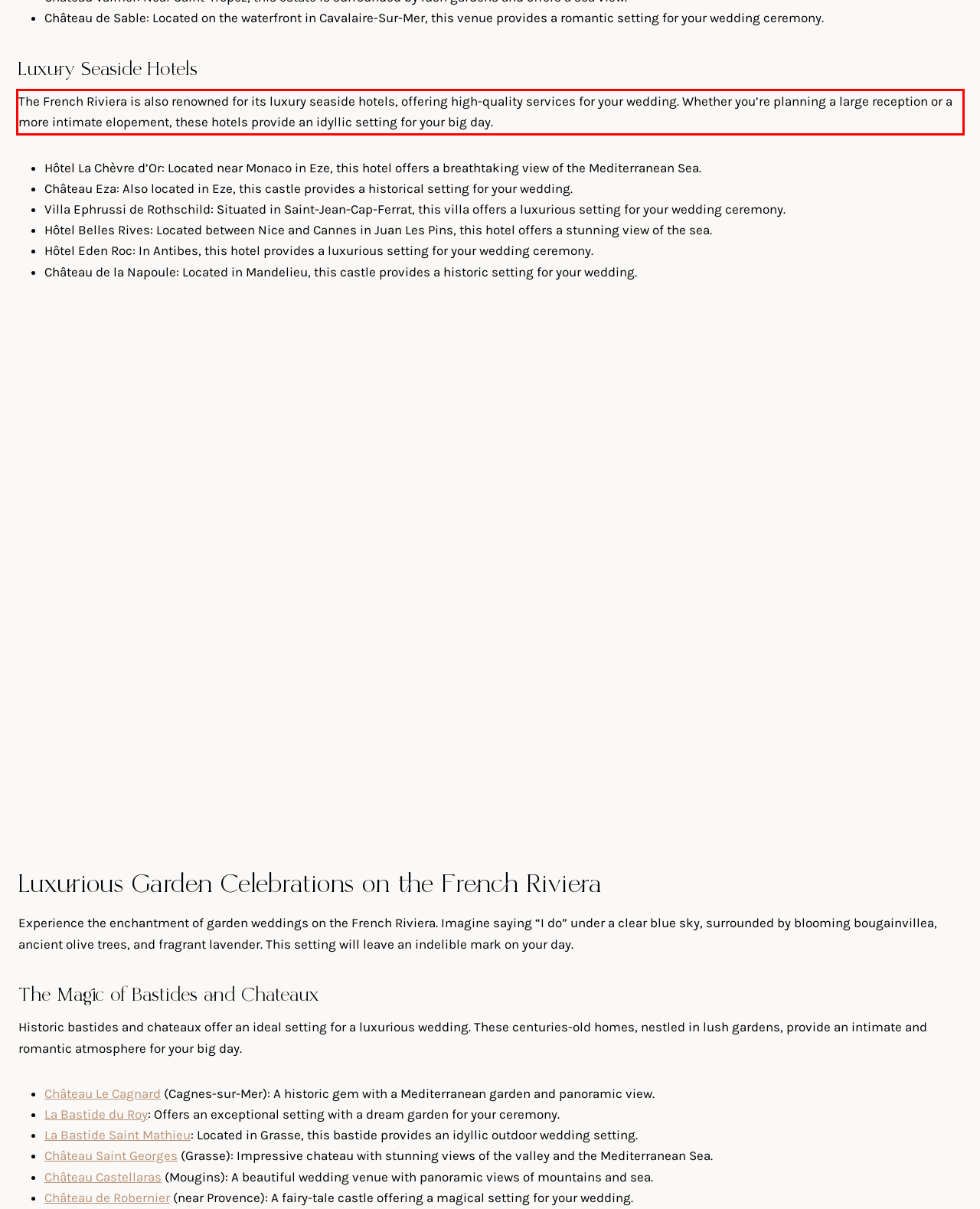In the screenshot of the webpage, find the red bounding box and perform OCR to obtain the text content restricted within this red bounding box.

The French Riviera is also renowned for its luxury seaside hotels, offering high-quality services for your wedding. Whether you’re planning a large reception or a more intimate elopement, these hotels provide an idyllic setting for your big day.